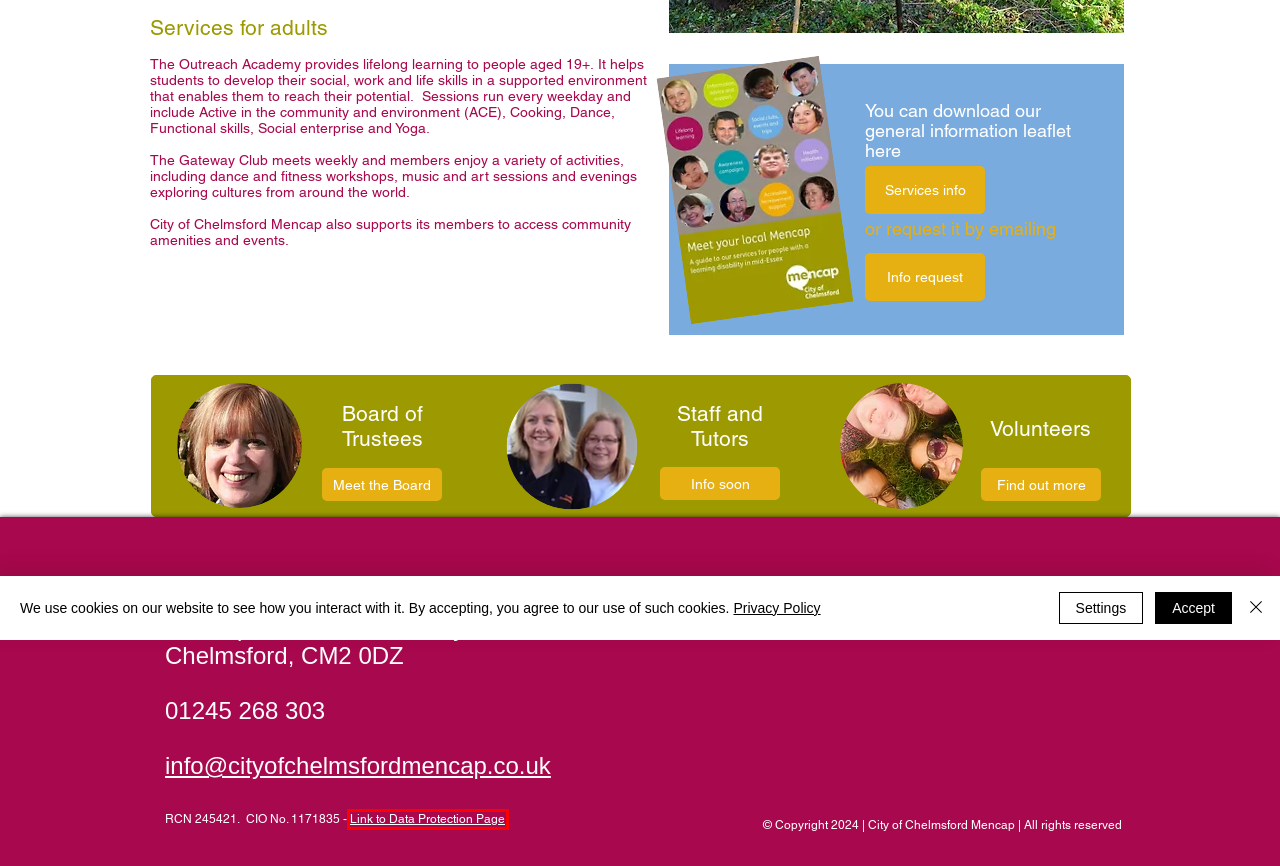Look at the screenshot of a webpage, where a red bounding box highlights an element. Select the best description that matches the new webpage after clicking the highlighted element. Here are the candidates:
A. GET INVOLVED | mencap
B. EVENTS | mencap
C. SERVICES | mencap
D. Data Protection | mencap
E. CONTACT US | mencap
F. Board of Trustees | mencap
G. JOBS | mencap
H. City of Chelmsford Mencap

D